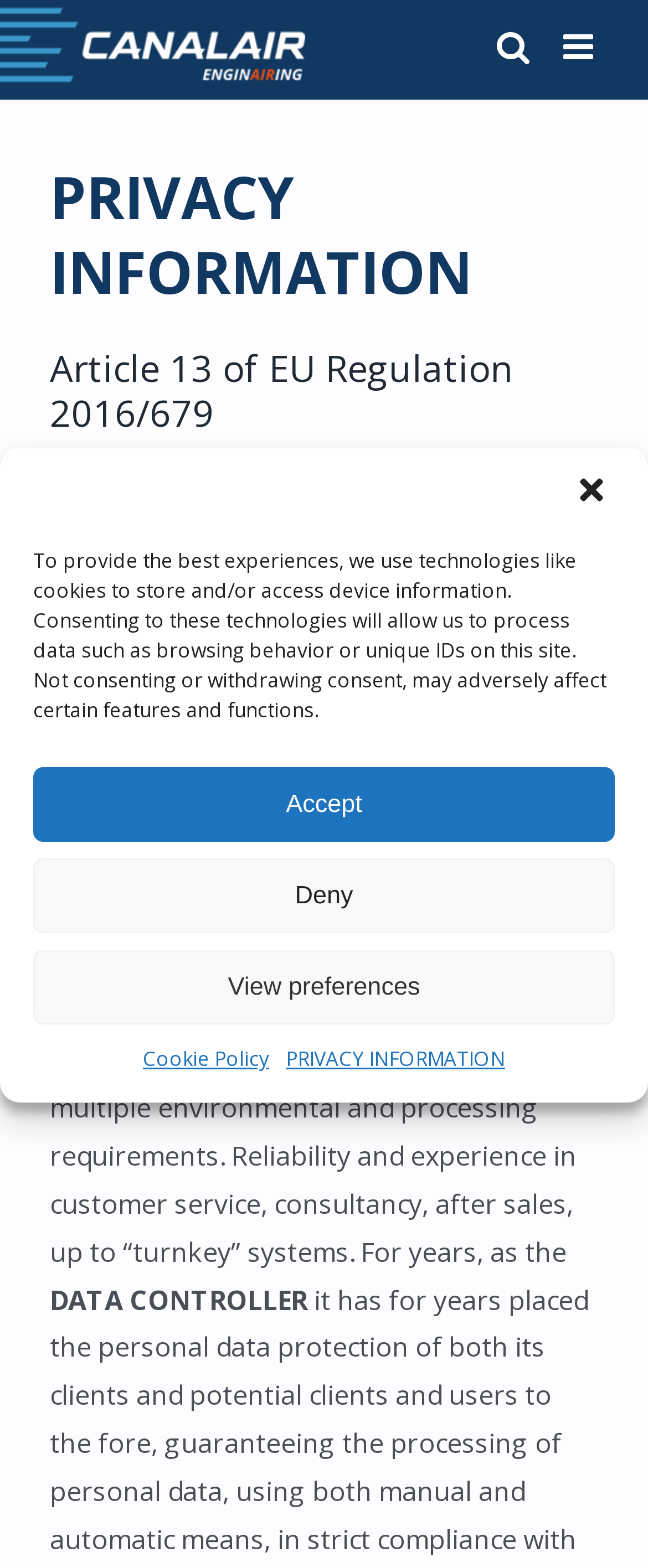What is the purpose of the company mentioned on the webpage?
Please respond to the question with as much detail as possible.

I found the purpose of the company in the static text element that describes the company's experience and services, which mentions that they deal with the creation of system design solutions for industrial applications.